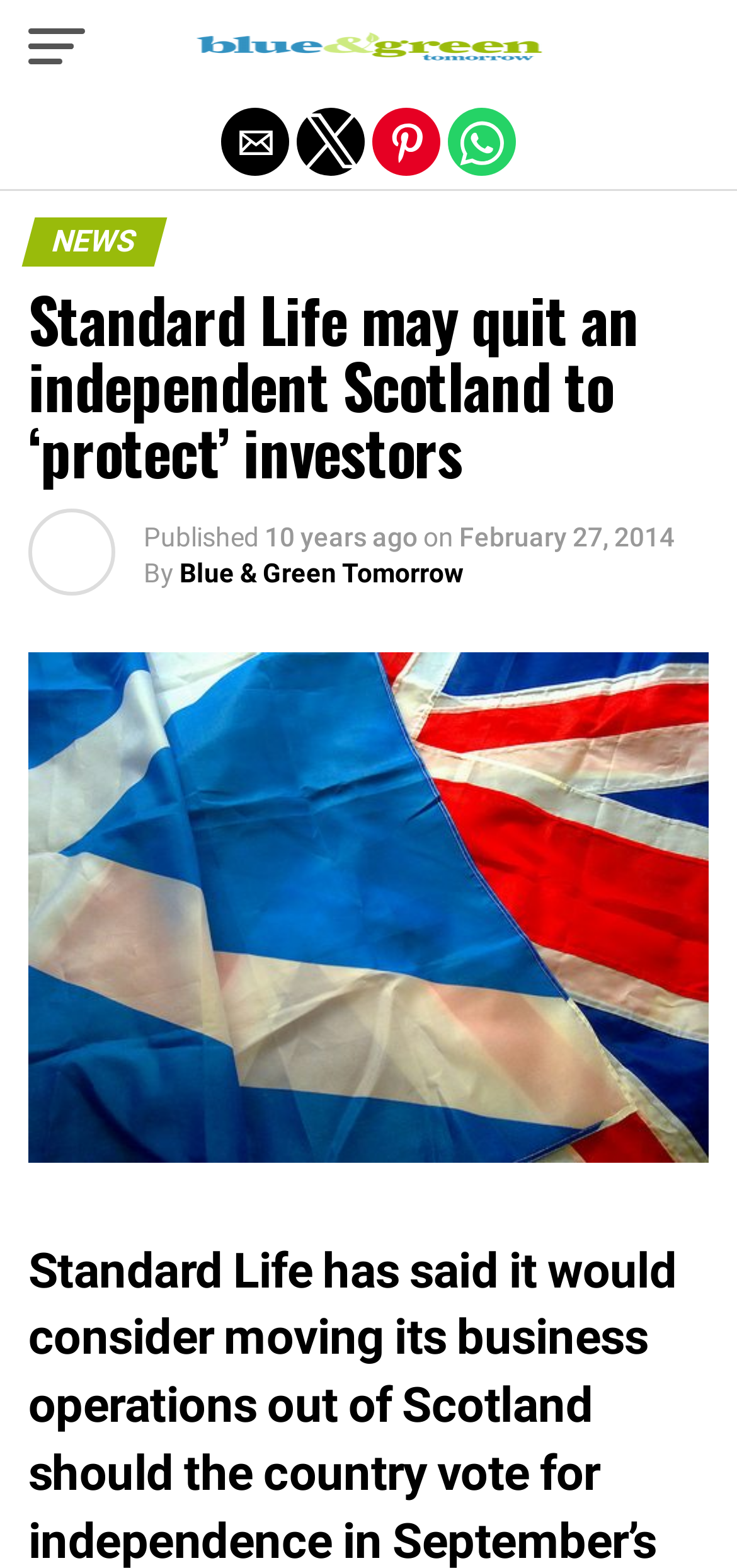Please find the bounding box coordinates in the format (top-left x, top-left y, bottom-right x, bottom-right y) for the given element description. Ensure the coordinates are floating point numbers between 0 and 1. Description: parent_node: Blue and Green Tomorrow

[0.254, 0.03, 0.746, 0.053]